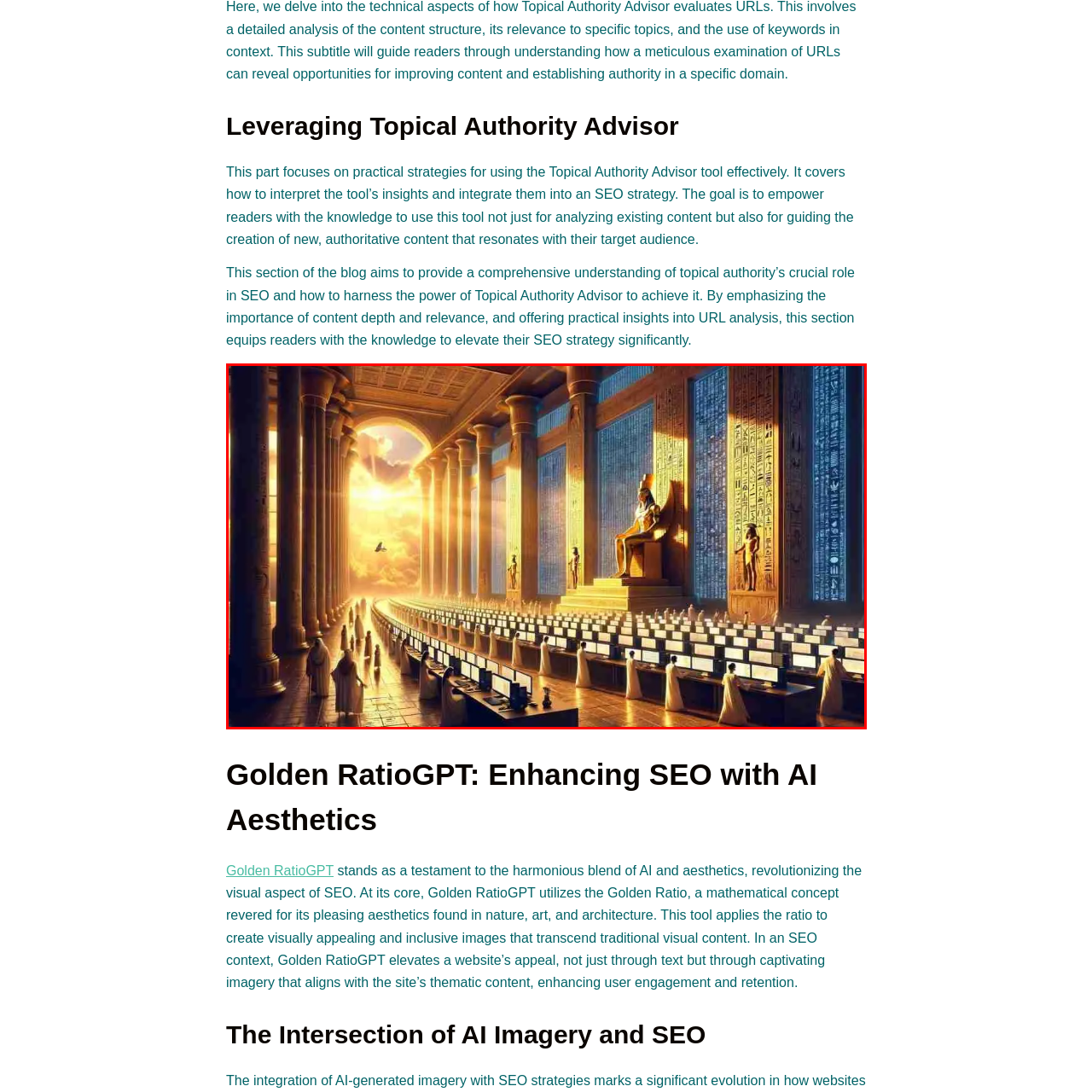Focus on the image confined within the red boundary and provide a single word or phrase in response to the question:
What is the king or deity exuding?

Authority and wisdom